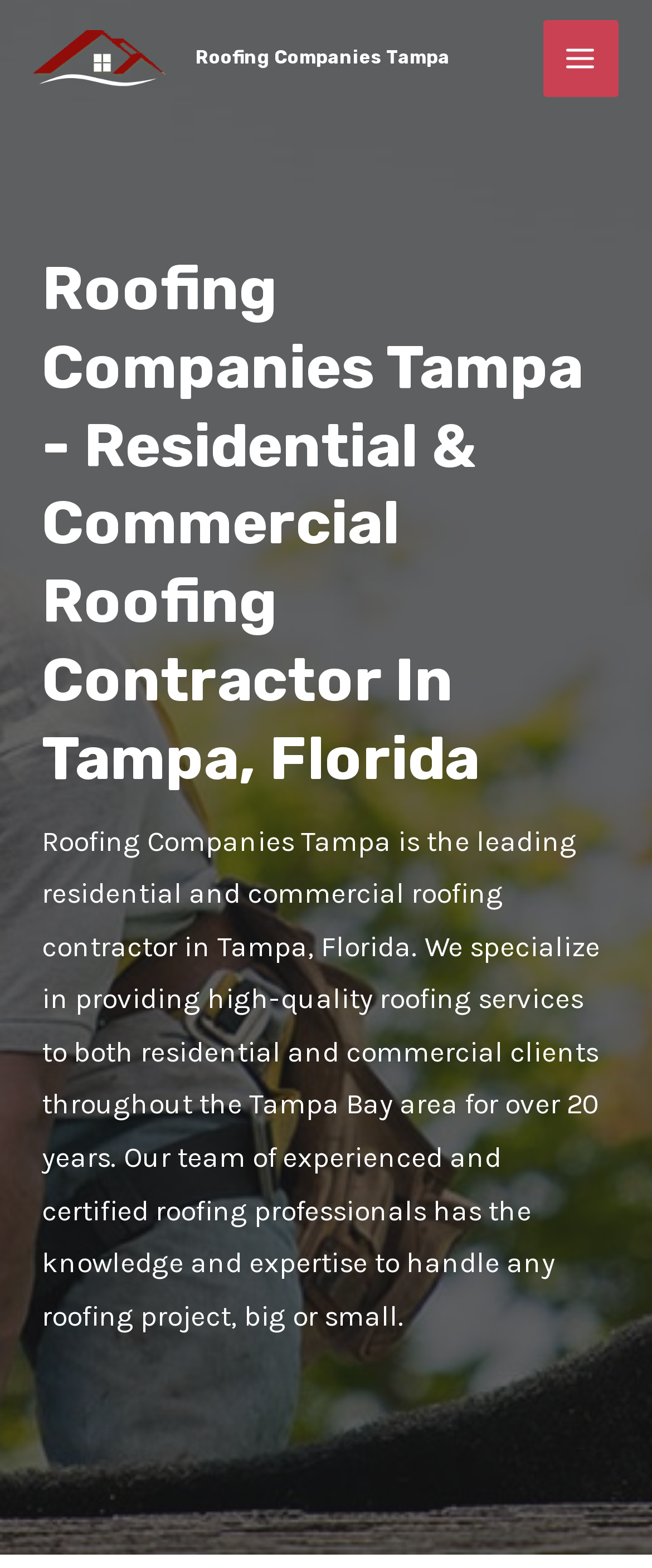Locate the bounding box of the UI element described in the following text: "Main Menu".

[0.832, 0.013, 0.949, 0.062]